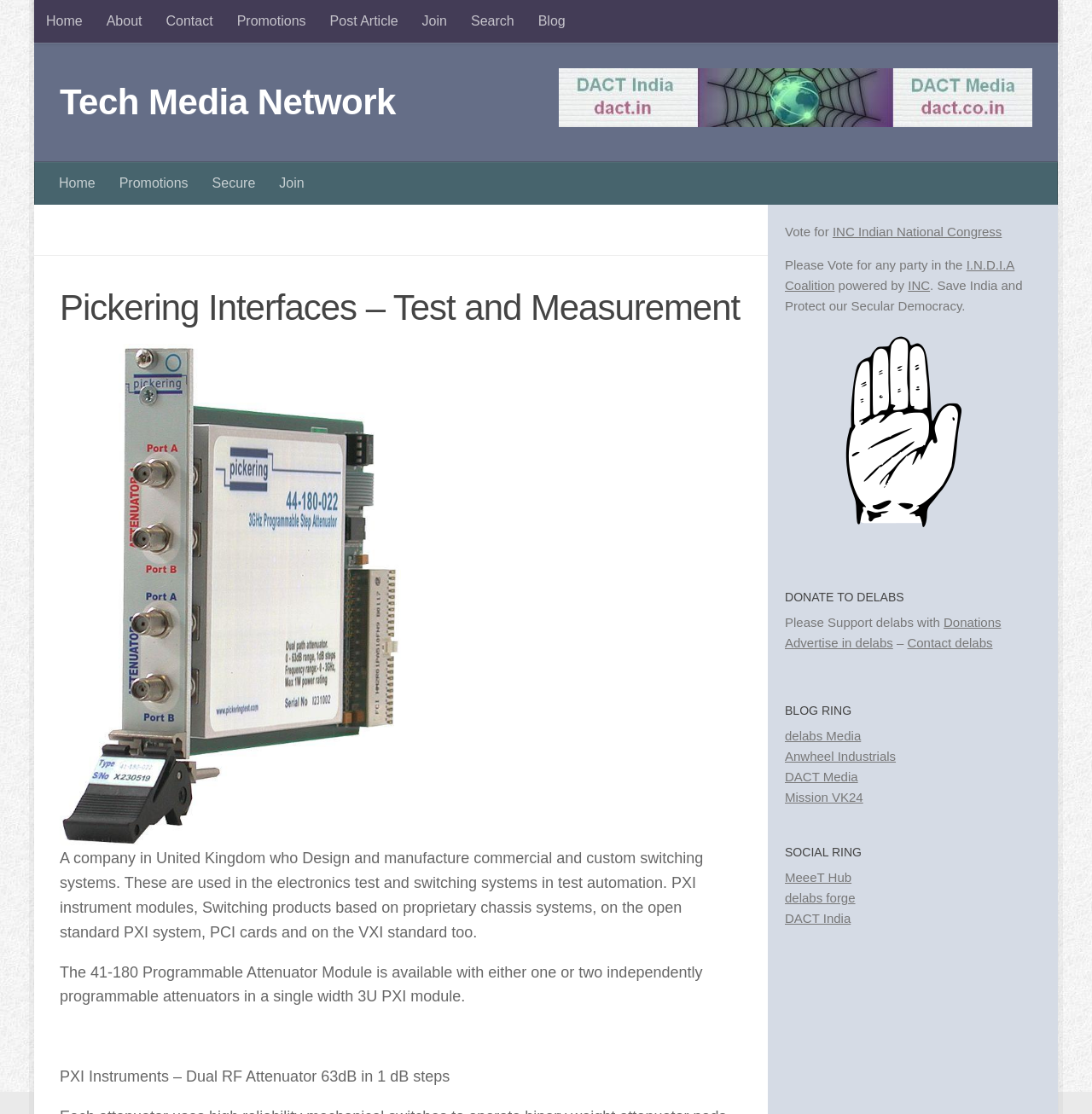Determine the bounding box coordinates of the clickable element to complete this instruction: "go to home page". Provide the coordinates in the format of four float numbers between 0 and 1, [left, top, right, bottom].

None